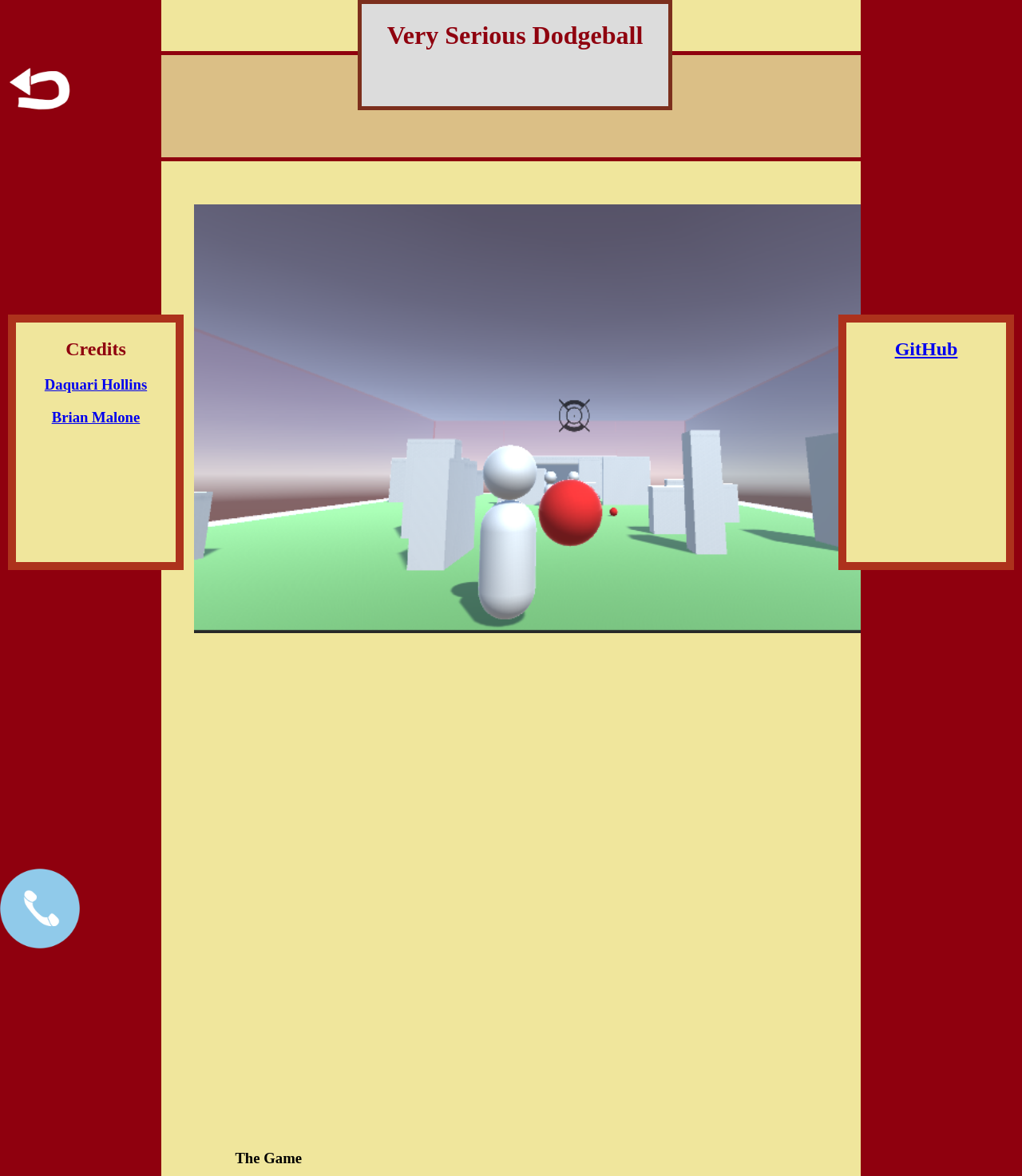Describe all the key features and sections of the webpage thoroughly.

The webpage is about a game called "Very Serious Dodgeball". At the top, there is a heading with the game's title, taking up about a third of the screen width. To the right of the title, there is a GitHub link, which is a smaller element. On the left side, there is a "Credits" heading, followed by two links to individuals, "Daquari Hollins" and "Brian Malone", stacked vertically.

Below the title and credits section, there is a large image that spans most of the screen width, taking up about a third of the screen height. This image is likely a screenshot or a promotional image for the game.

At the bottom of the screen, there is a heading that says "The Game", which is centered horizontally. Above this heading, there are three small images aligned horizontally, with the "Contact Me" image on the left, followed by the "Browse Art" image. The "Contact Me" image is also a link, and there is a smaller duplicate image of it above the link.

Overall, the webpage has a simple layout with a focus on the game's title and a prominent image. The credits and links are organized neatly on the sides, and the bottom section is dedicated to the game and related links.